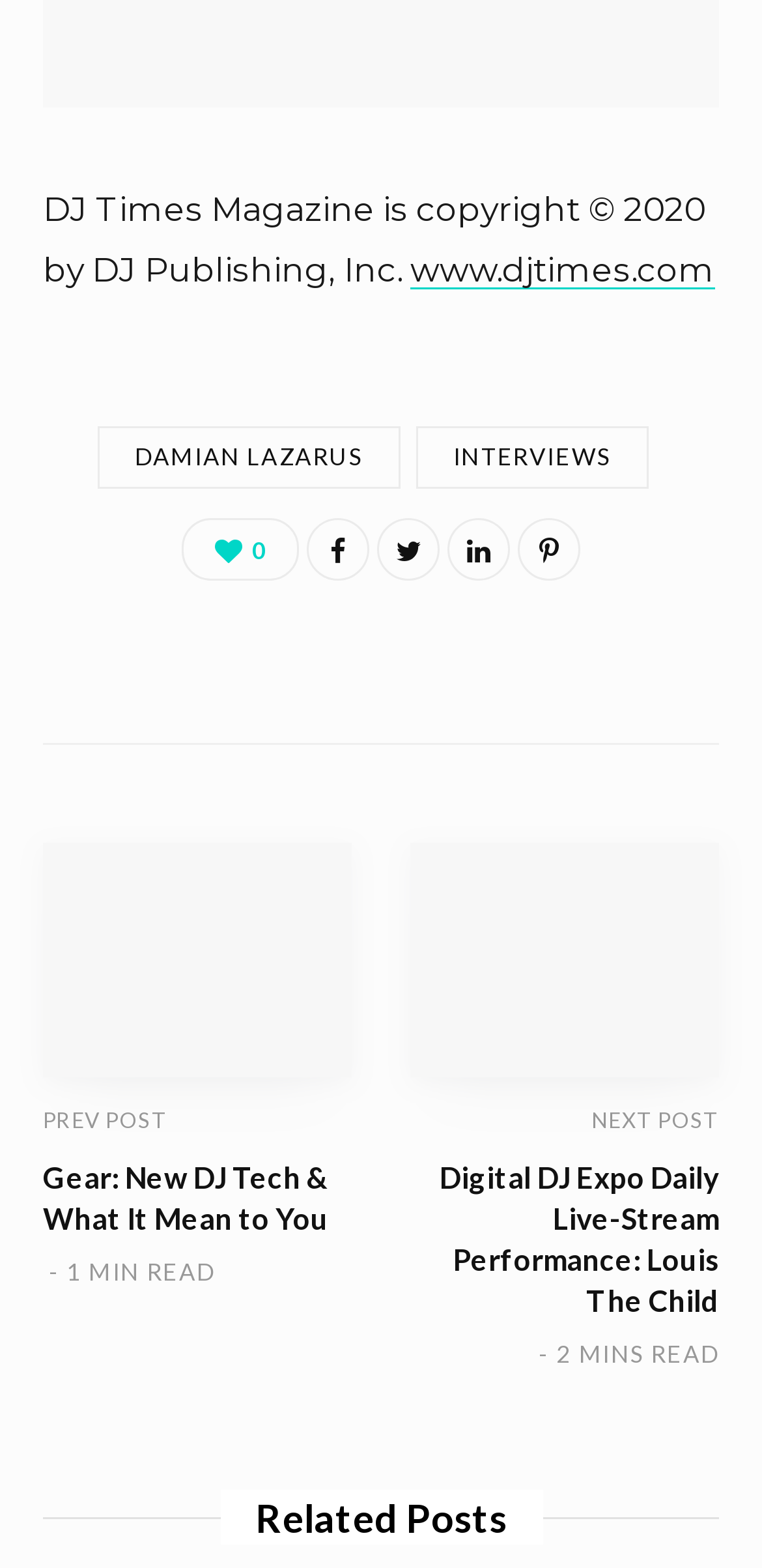Please specify the bounding box coordinates of the element that should be clicked to execute the given instruction: 'go to next post'. Ensure the coordinates are four float numbers between 0 and 1, expressed as [left, top, right, bottom].

[0.776, 0.706, 0.944, 0.722]